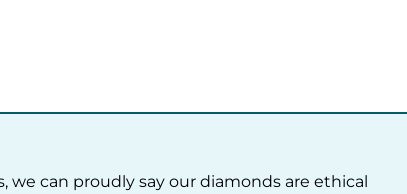Why is carat weight important in diamonds?
Refer to the image and provide a detailed answer to the question.

The image highlights the significance of carat weight in determining the rarity and price of diamonds, implying that it is a crucial factor in evaluating the value of a diamond.